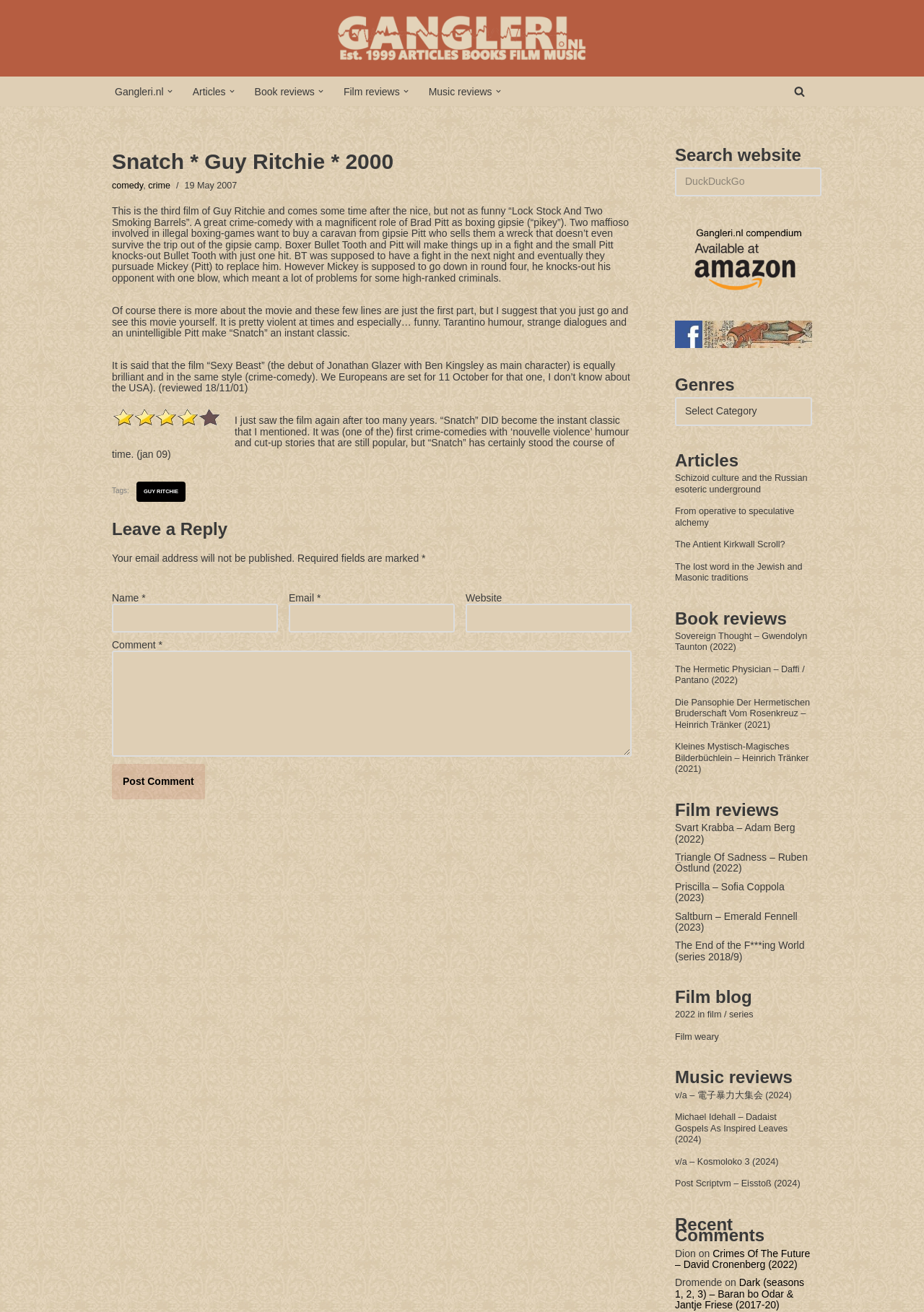Find the bounding box coordinates for the element that must be clicked to complete the instruction: "Open the 'Primary Menu'". The coordinates should be four float numbers between 0 and 1, indicated as [left, top, right, bottom].

[0.121, 0.063, 0.545, 0.076]